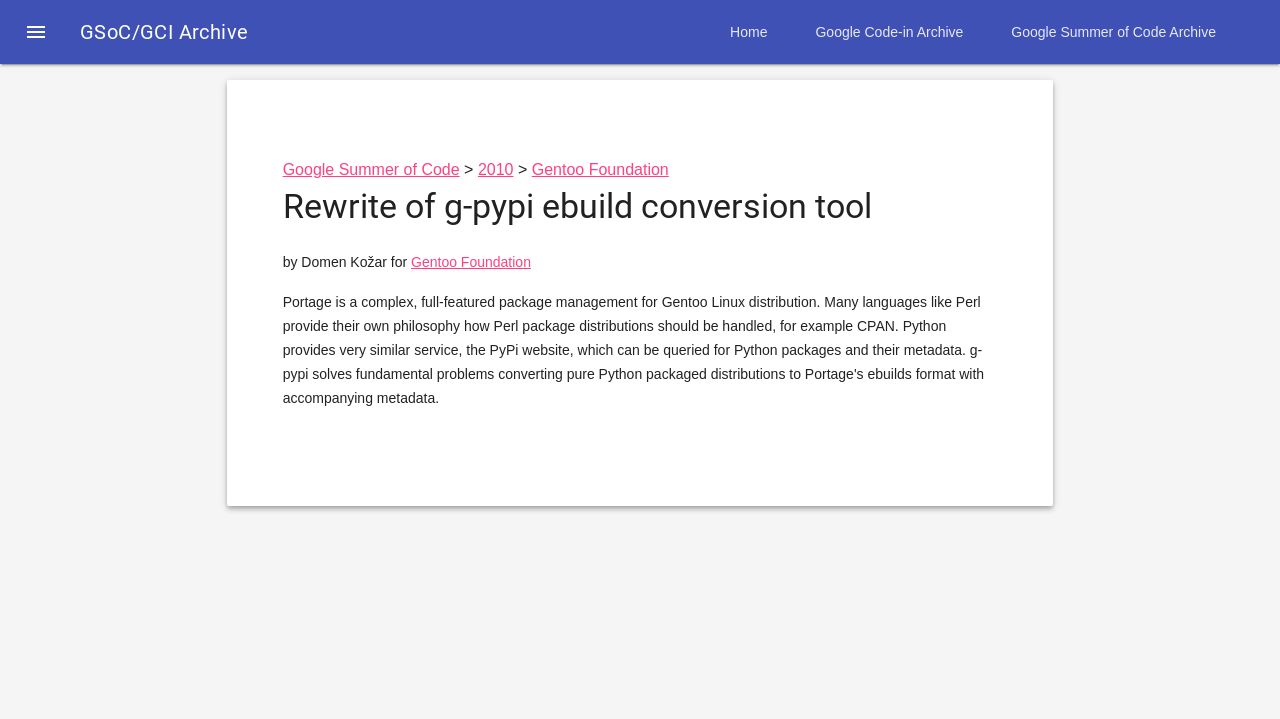Identify and provide the bounding box for the element described by: "Google Summer of Code".

[0.221, 0.224, 0.359, 0.248]